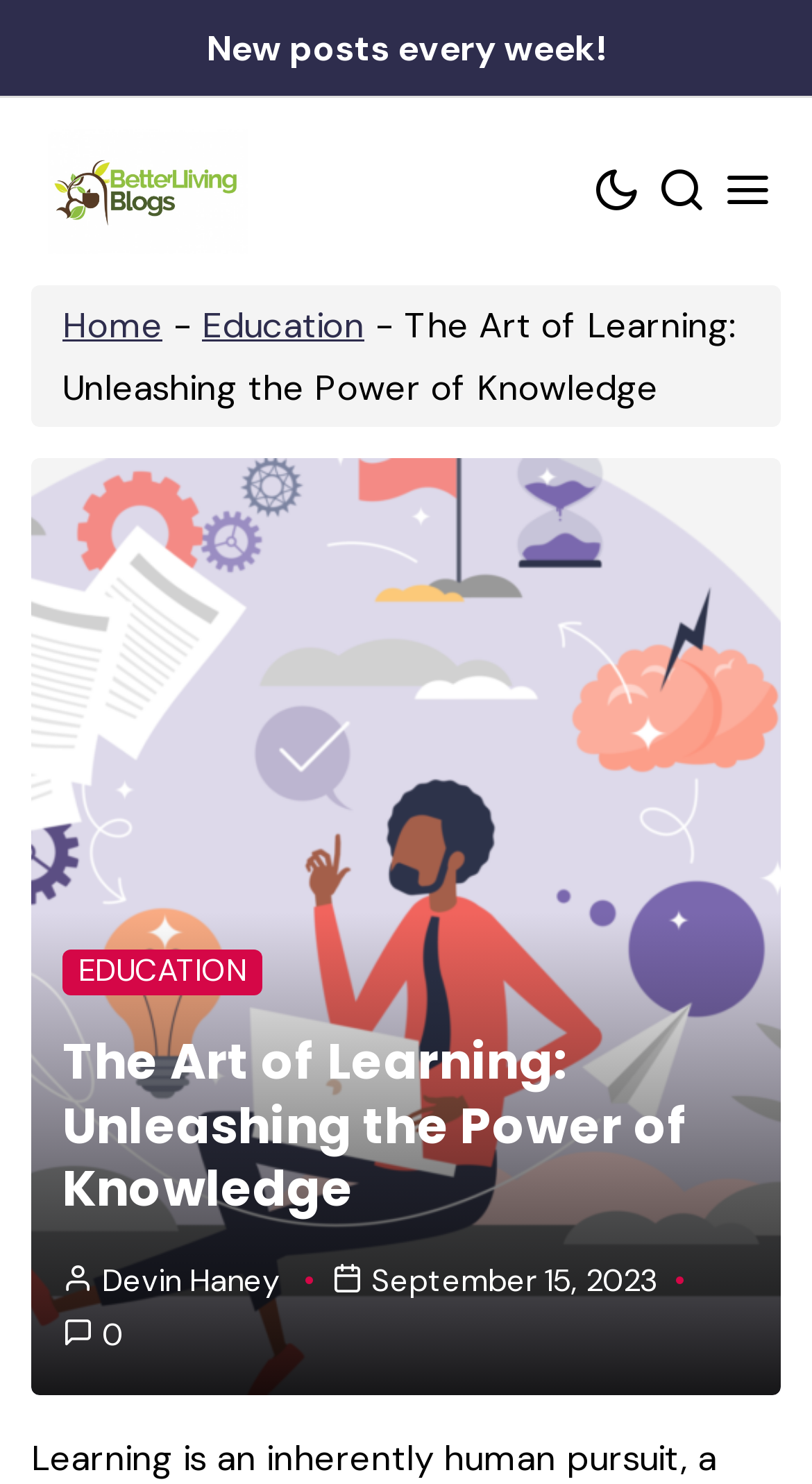Please specify the bounding box coordinates in the format (top-left x, top-left y, bottom-right x, bottom-right y), with values ranging from 0 to 1. Identify the bounding box for the UI component described as follows: Education

[0.249, 0.203, 0.449, 0.234]